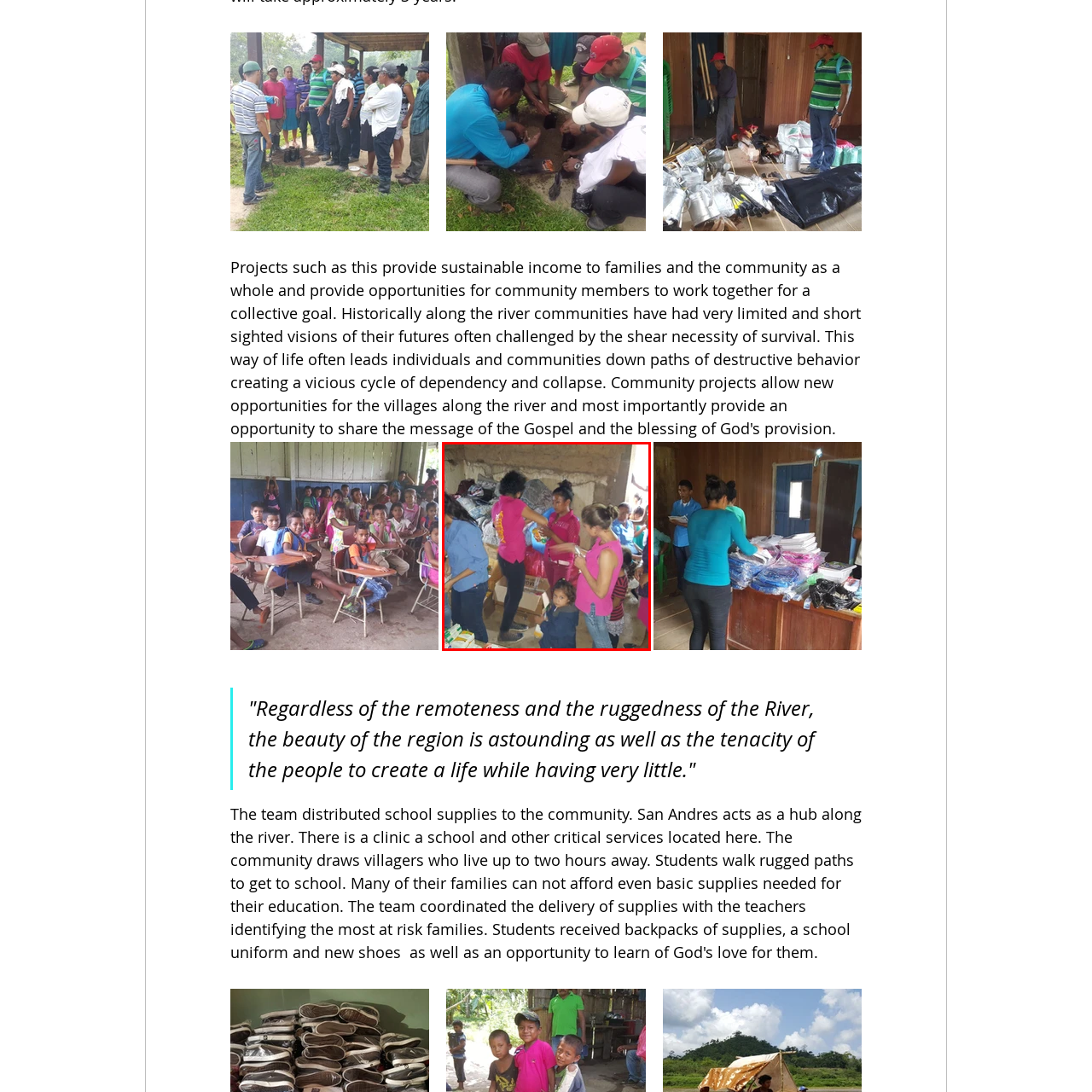Focus on the image encased in the red box and respond to the question with a single word or phrase:
What is the setting of the community center?

Rustic